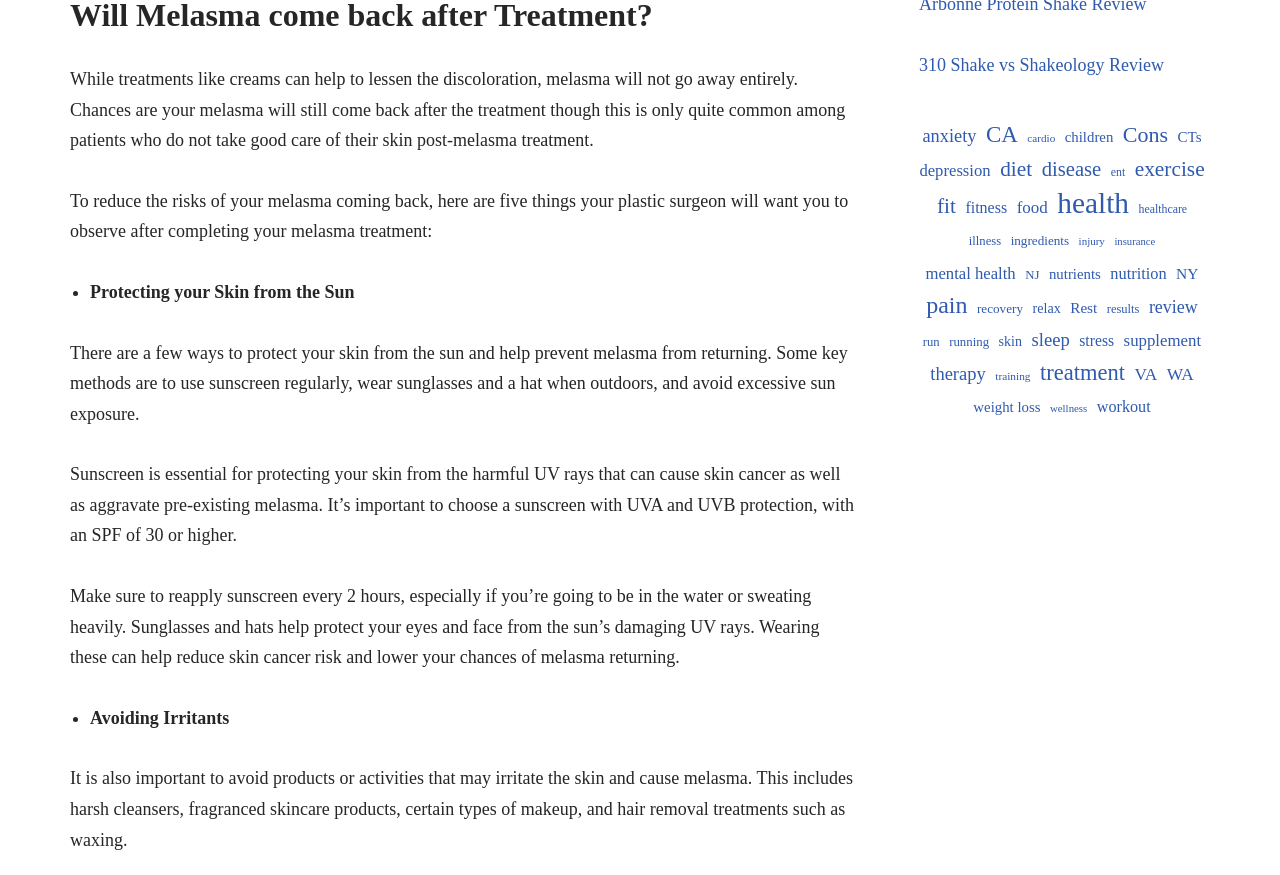For the given element description fit, determine the bounding box coordinates of the UI element. The coordinates should follow the format (top-left x, top-left y, bottom-right x, bottom-right y) and be within the range of 0 to 1.

[0.732, 0.218, 0.747, 0.253]